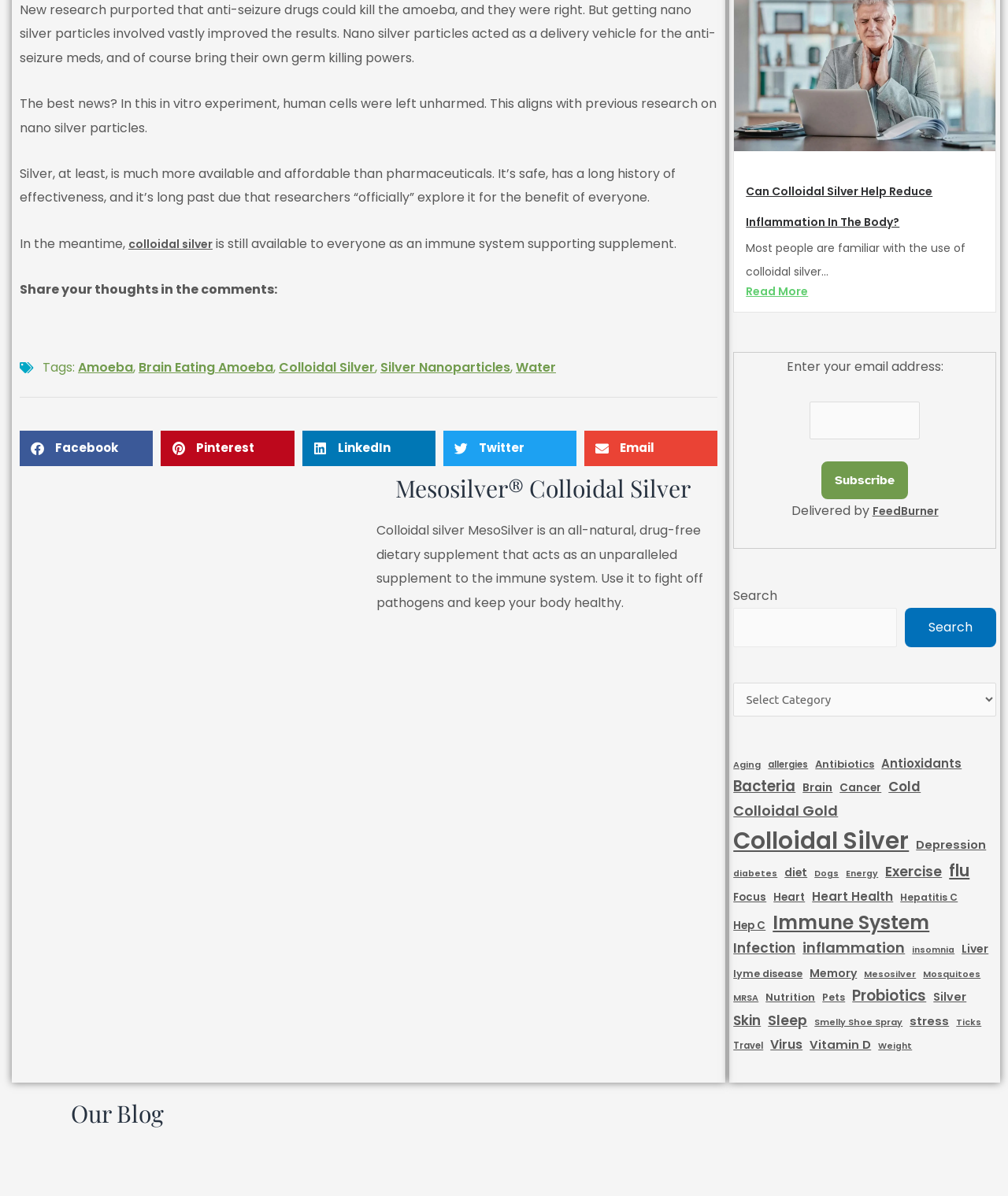How many categories are listed in the dropdown menu?
Give a detailed explanation using the information visible in the image.

By counting the number of links in the combobox with the label 'Categories', I found that there are 30 categories listed in the dropdown menu.